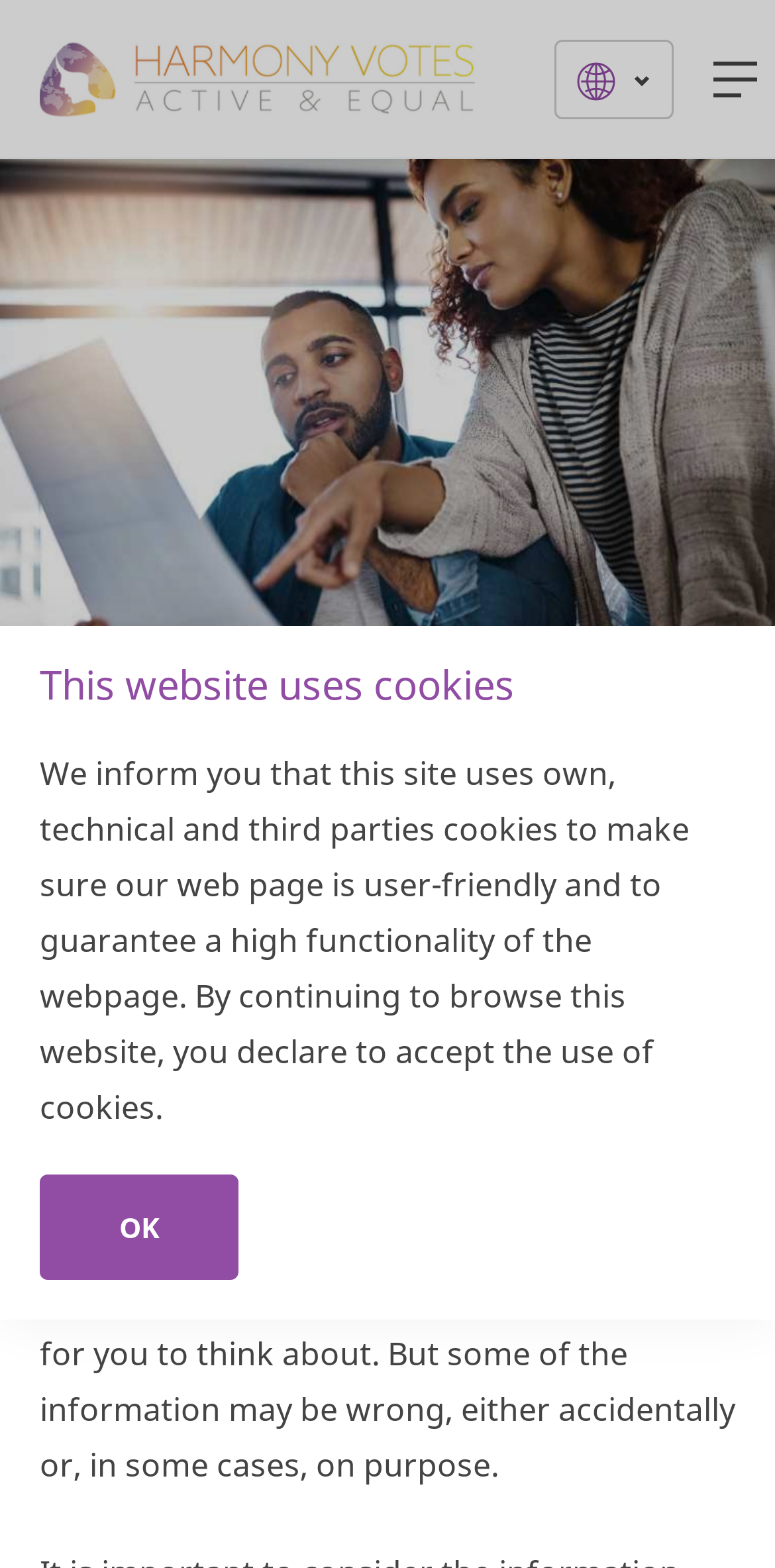Based on the image, provide a detailed response to the question:
What is the response to the cookie notification?

The dialog box on the webpage notifies users about the use of cookies and provides a 'Close' button with an 'OK' label. This suggests that users can acknowledge the use of cookies and continue browsing the website by clicking the 'Close' button.